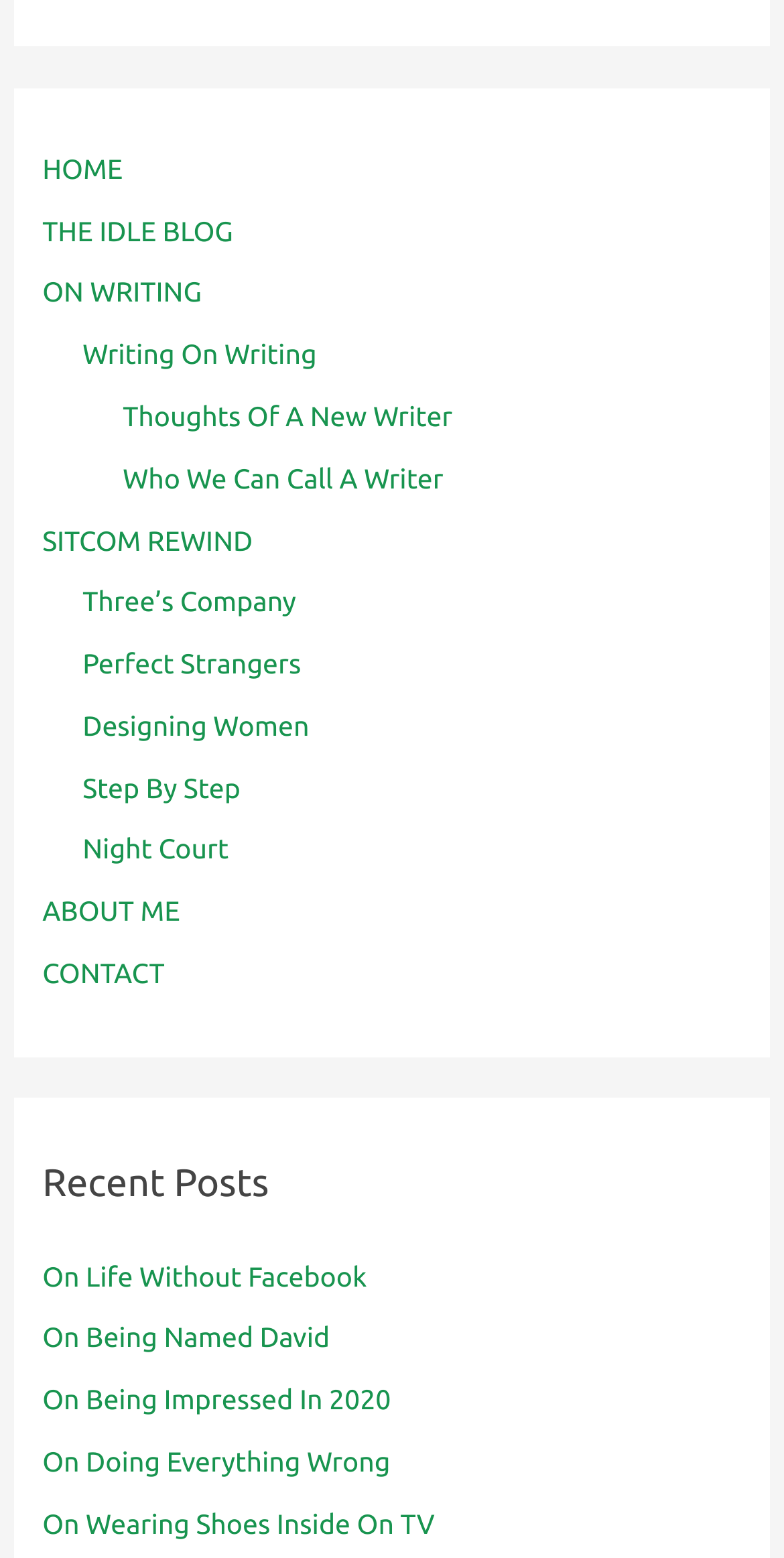Please mark the clickable region by giving the bounding box coordinates needed to complete this instruction: "read the idle blog".

[0.054, 0.138, 0.297, 0.158]